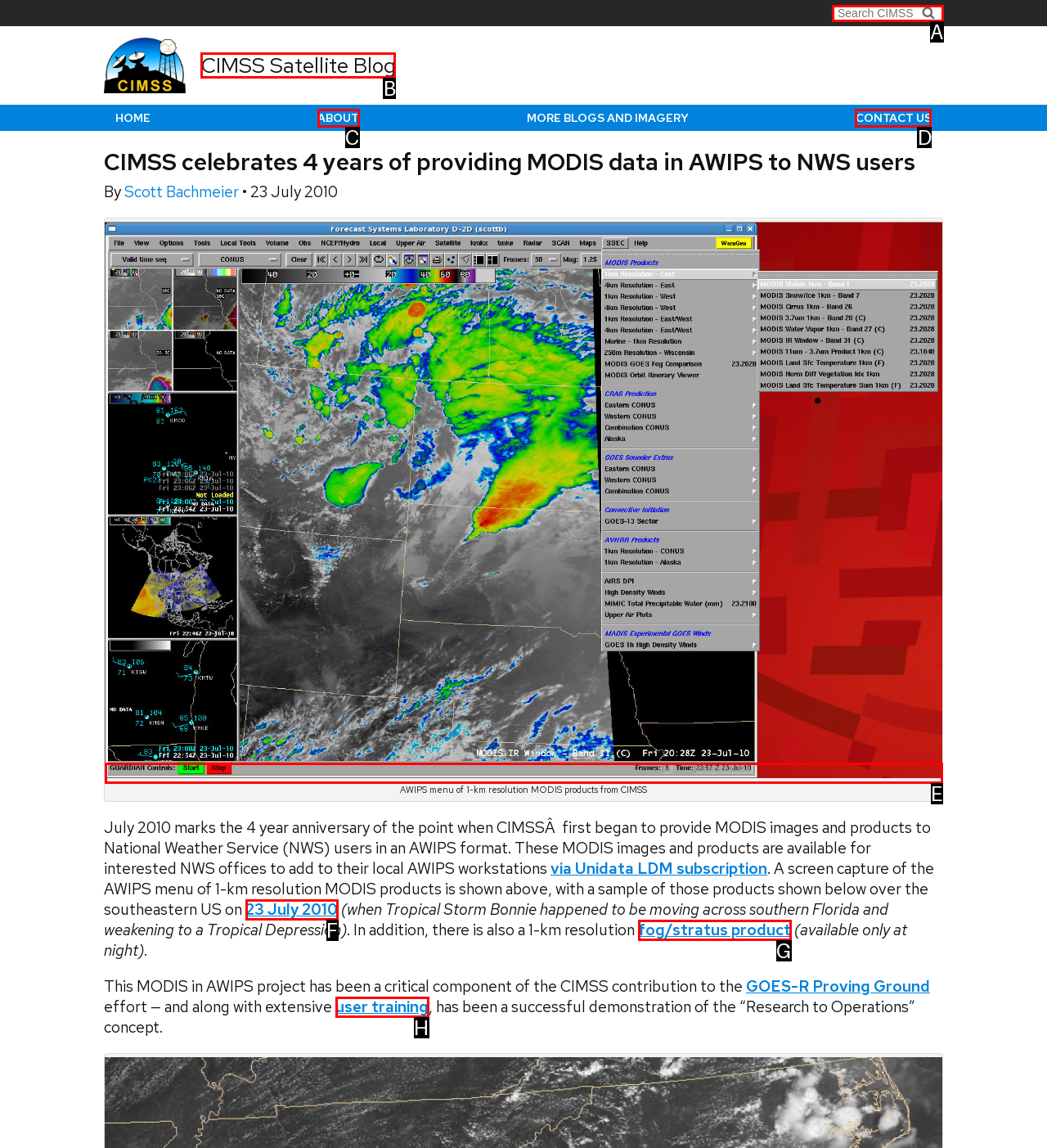Tell me which option I should click to complete the following task: Read CIMSS Satellite Blog Answer with the option's letter from the given choices directly.

B